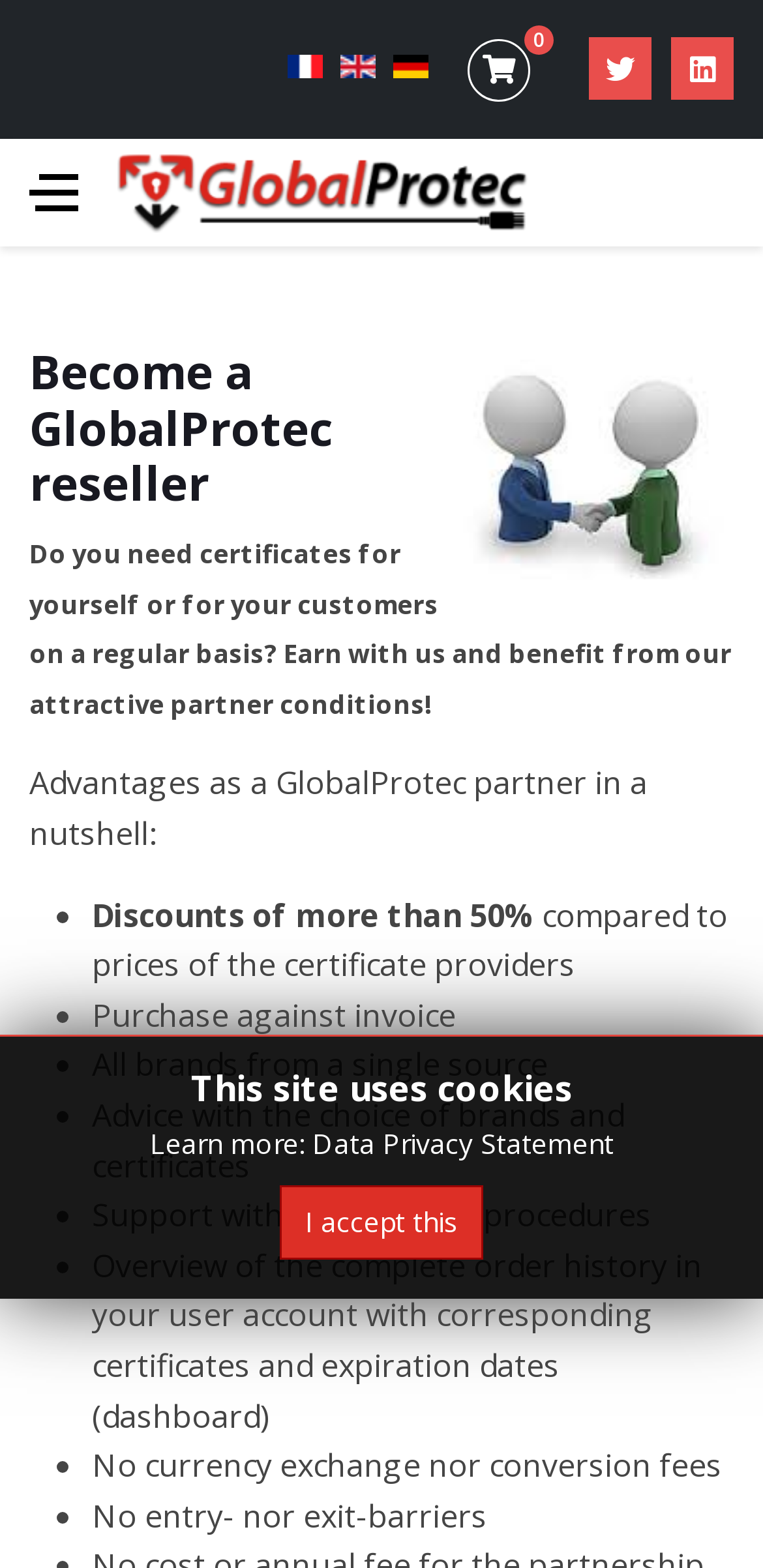Determine the coordinates of the bounding box that should be clicked to complete the instruction: "Open menu". The coordinates should be represented by four float numbers between 0 and 1: [left, top, right, bottom].

[0.038, 0.089, 0.103, 0.157]